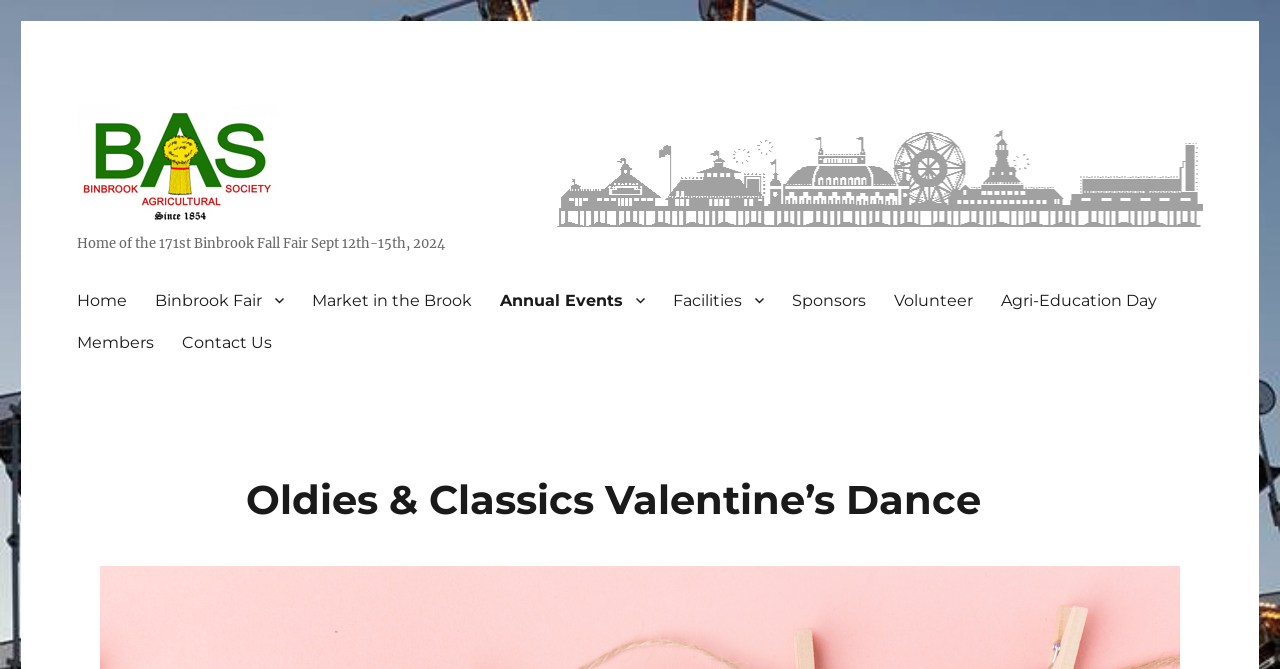What is the last link in the Primary Menu?
Based on the image, give a one-word or short phrase answer.

Contact Us